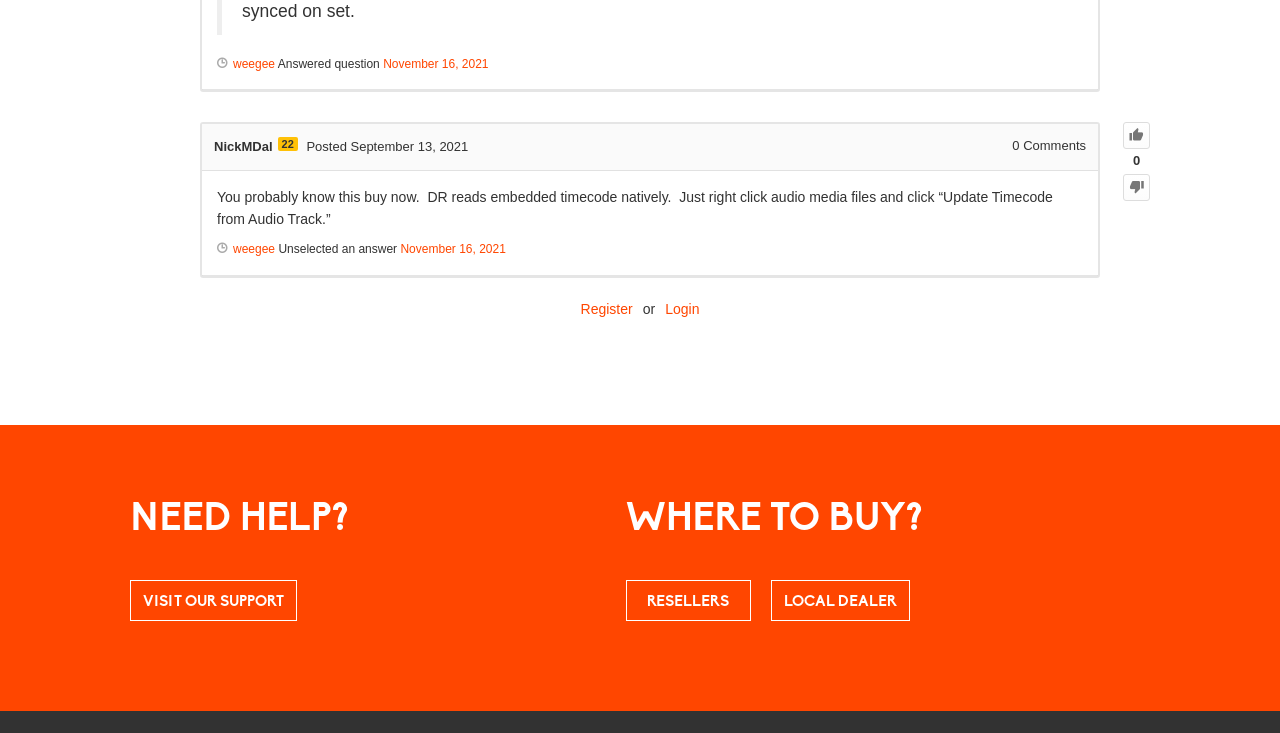Locate the bounding box coordinates of the clickable region to complete the following instruction: "Login to the account."

[0.52, 0.41, 0.546, 0.432]